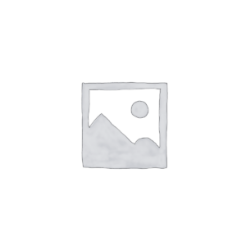Using the image as a reference, answer the following question in as much detail as possible:
Where is the product listed?

The product 'Alarid Syrup-100 ml' is listed in the 'RELATED PRODUCTS' section, which is a designated area on the webpage that showcases related items.